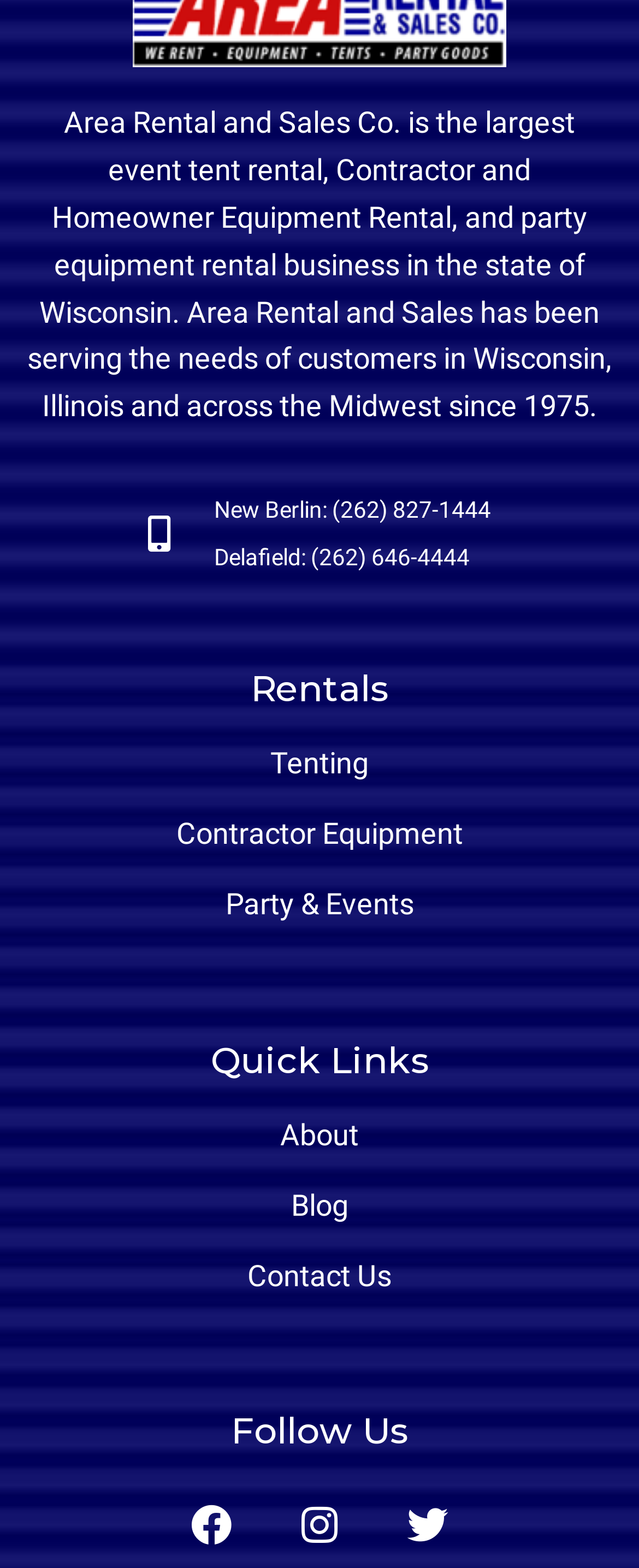What social media platforms does the company have?
Can you give a detailed and elaborate answer to the question?

The company's social media presence is mentioned under the 'Follow Us' heading, which includes links to Facebook, Instagram, and Twitter.